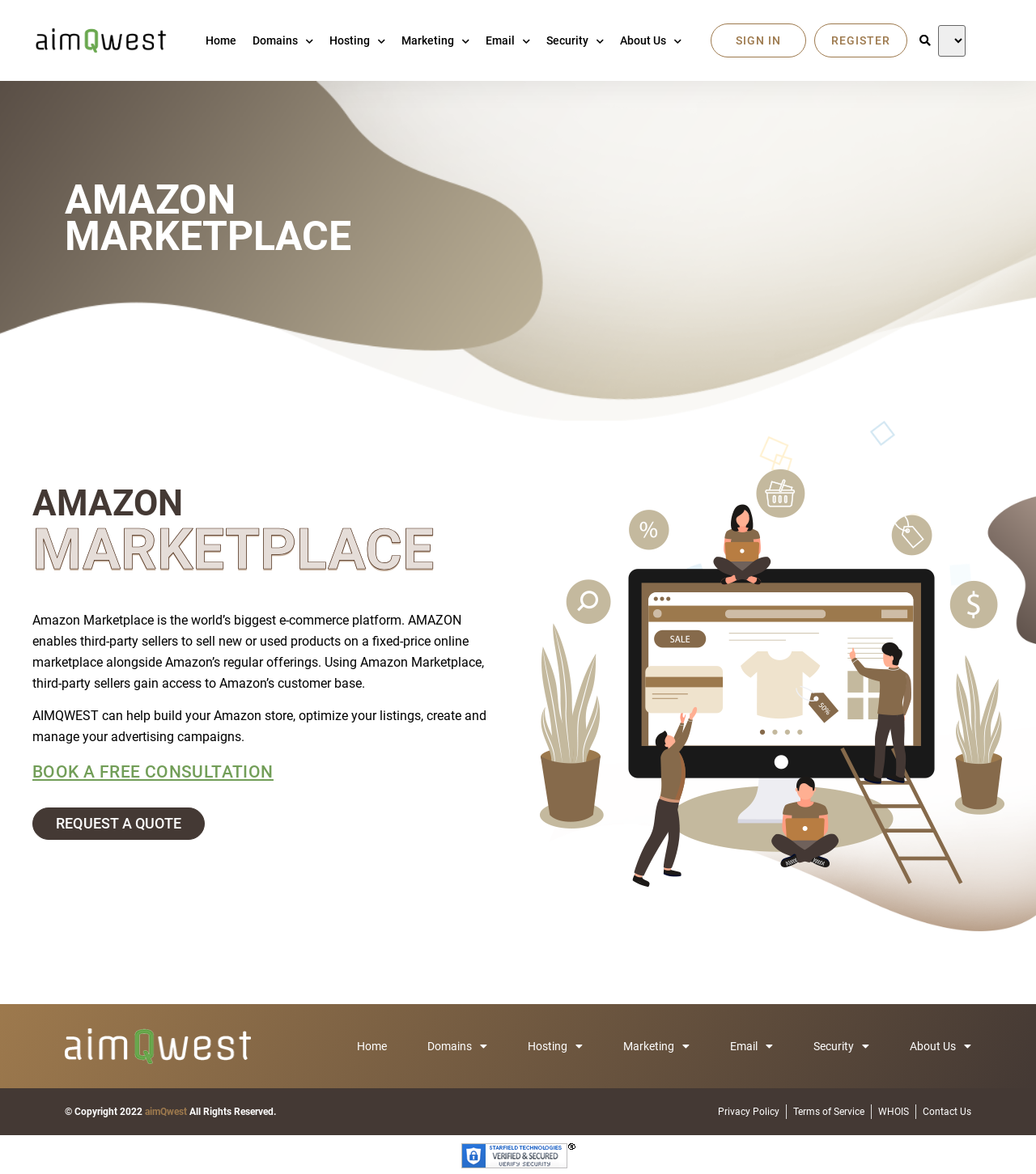What is the name of the e-commerce platform?
Based on the screenshot, provide your answer in one word or phrase.

Amazon Marketplace